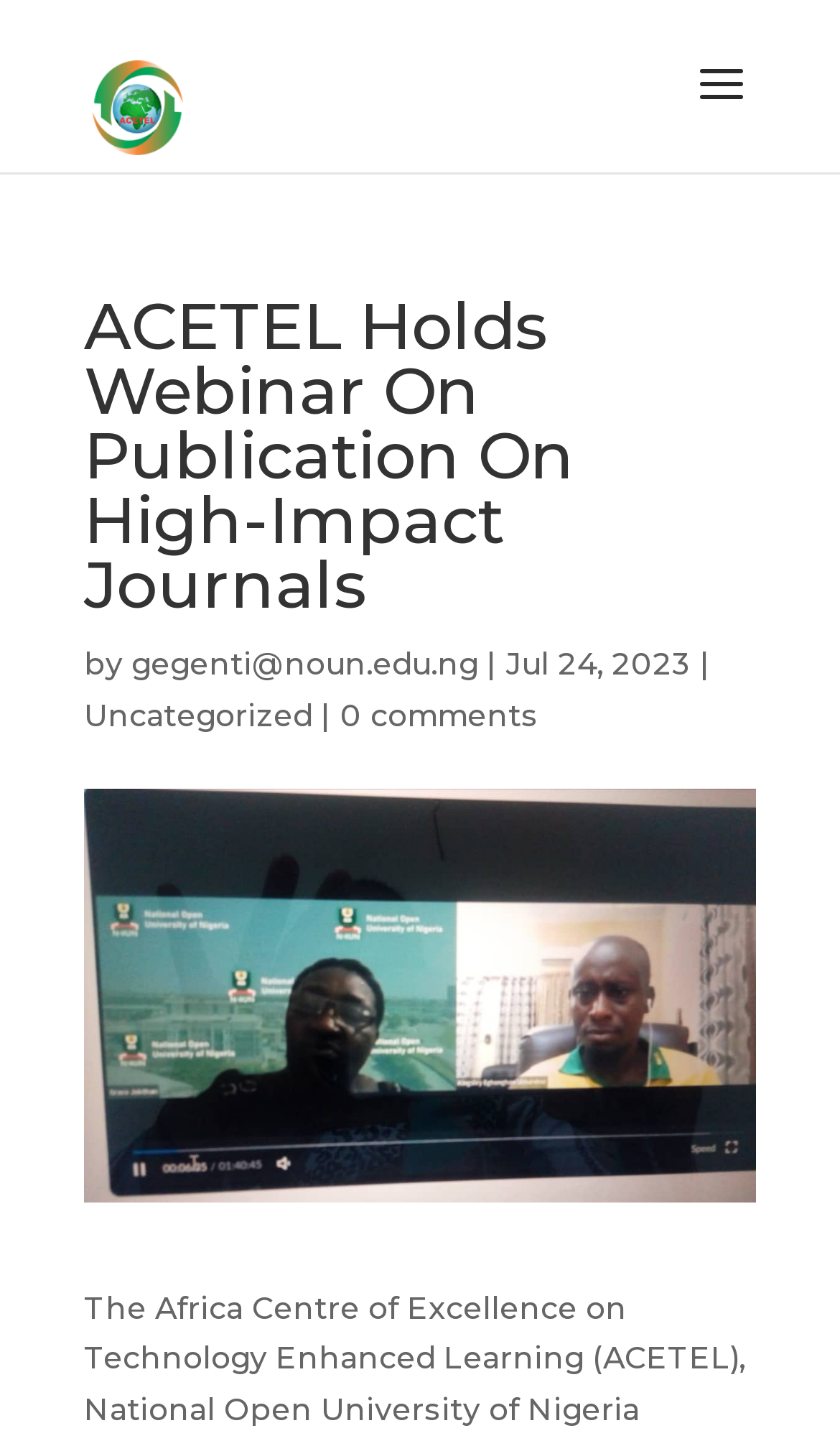Calculate the bounding box coordinates of the UI element given the description: "Uncategorized".

[0.1, 0.483, 0.372, 0.51]